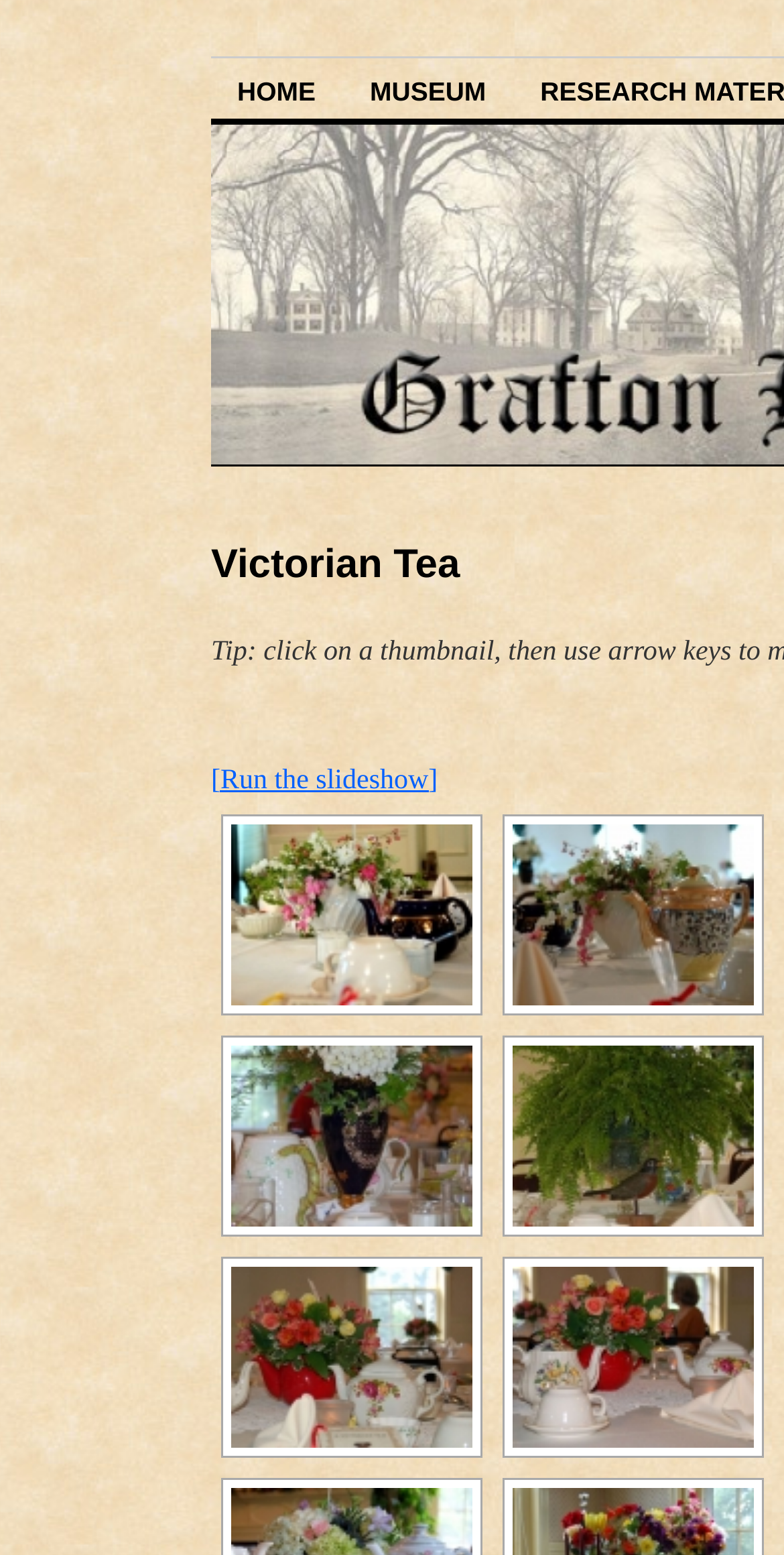Show me the bounding box coordinates of the clickable region to achieve the task as per the instruction: "click on MUSEUM link".

[0.438, 0.039, 0.653, 0.077]